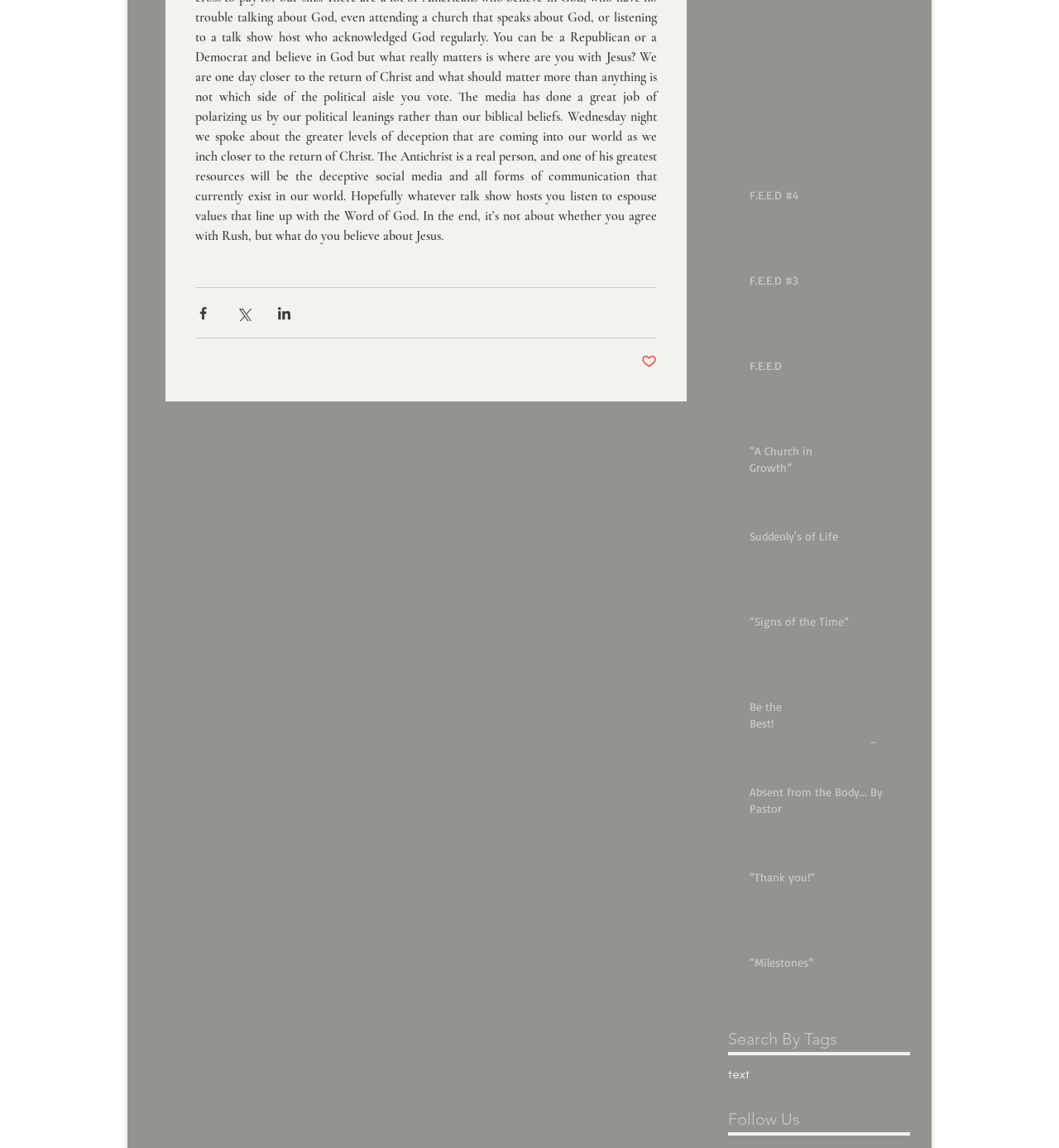Please locate the bounding box coordinates of the element's region that needs to be clicked to follow the instruction: "Follow us". The bounding box coordinates should be provided as four float numbers between 0 and 1, i.e., [left, top, right, bottom].

[0.688, 0.965, 0.859, 0.985]